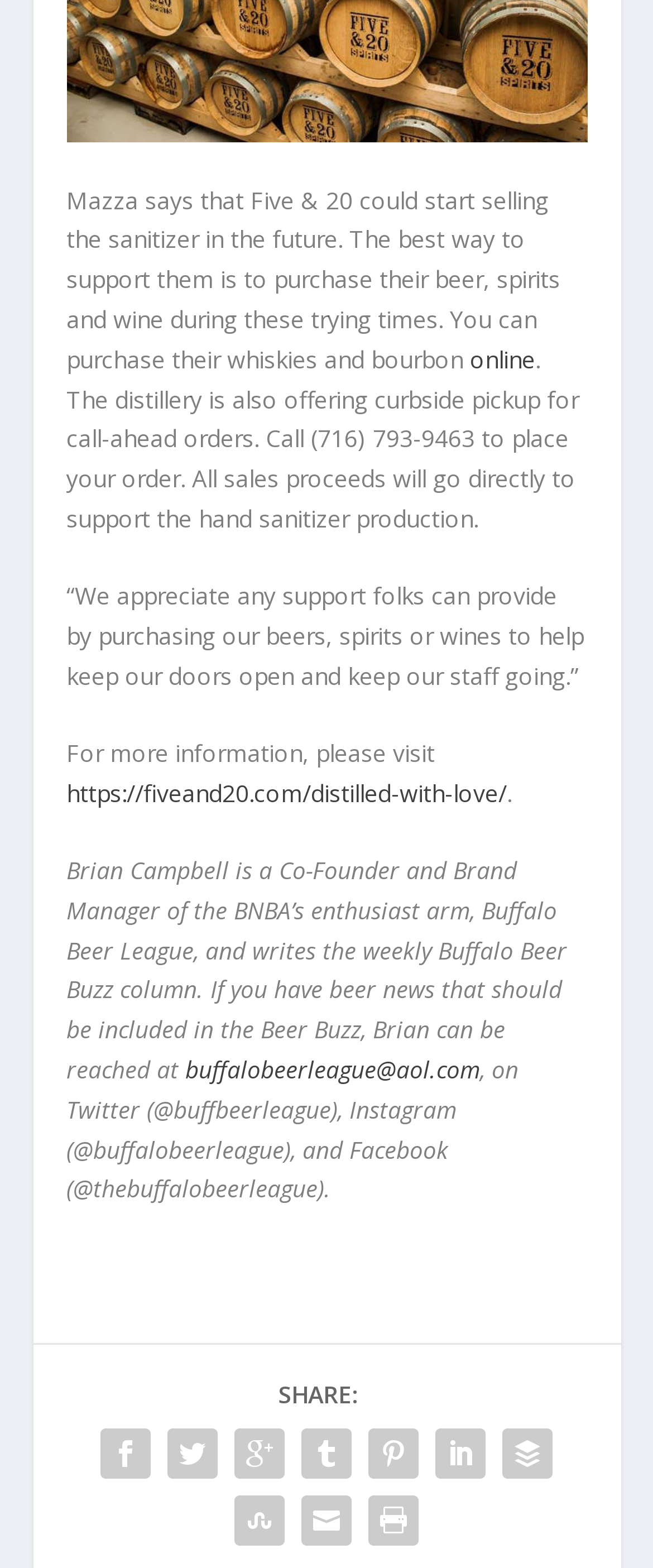What is the name of the author who writes the weekly Buffalo Beer Buzz column?
Based on the content of the image, thoroughly explain and answer the question.

The name of the author is mentioned in the last paragraph of the webpage, which states 'Brian Campbell is a Co-Founder and Brand Manager of the BNBA... and writes the weekly Buffalo Beer Buzz column.'